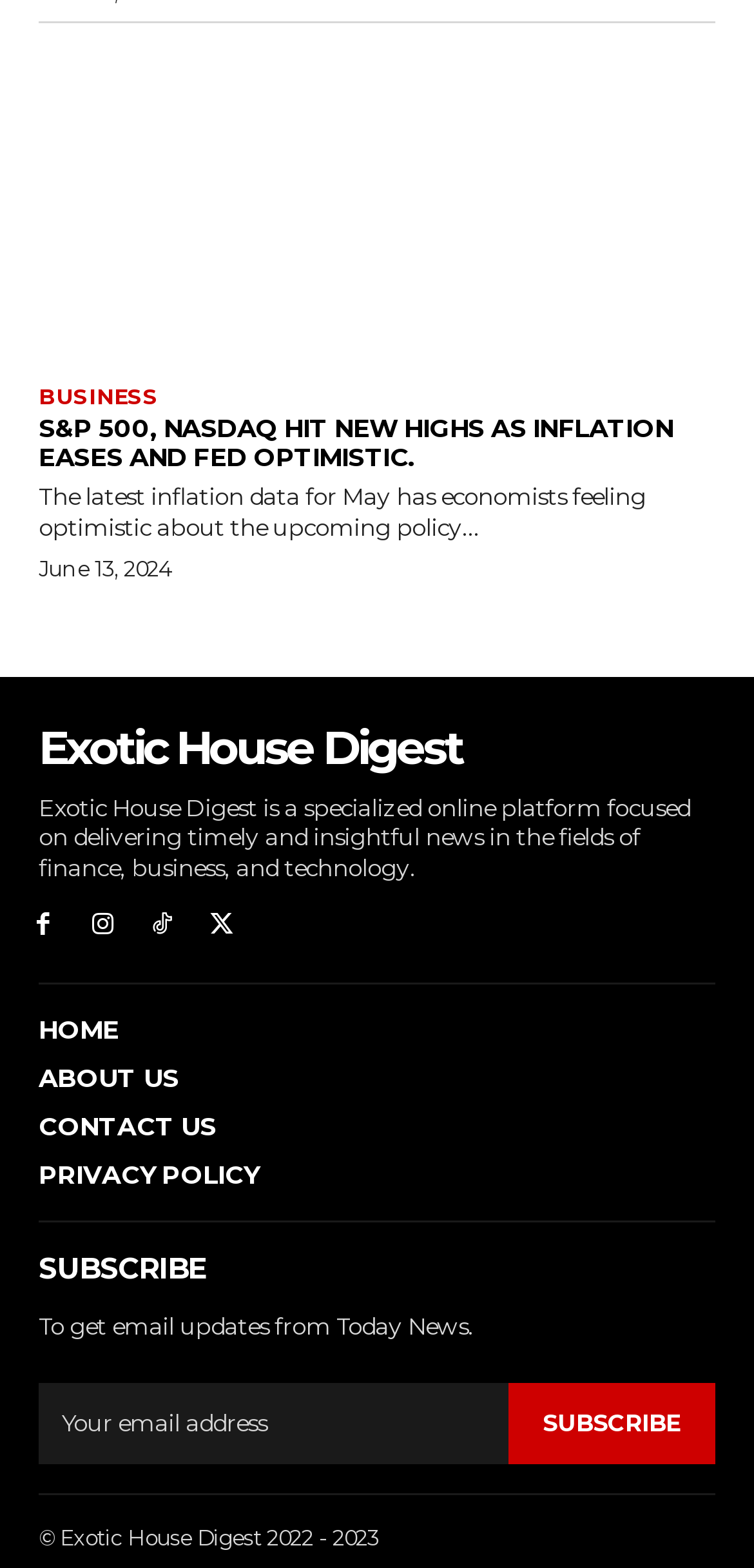Please locate the bounding box coordinates of the element that needs to be clicked to achieve the following instruction: "Go to the business section". The coordinates should be four float numbers between 0 and 1, i.e., [left, top, right, bottom].

[0.051, 0.246, 0.21, 0.262]